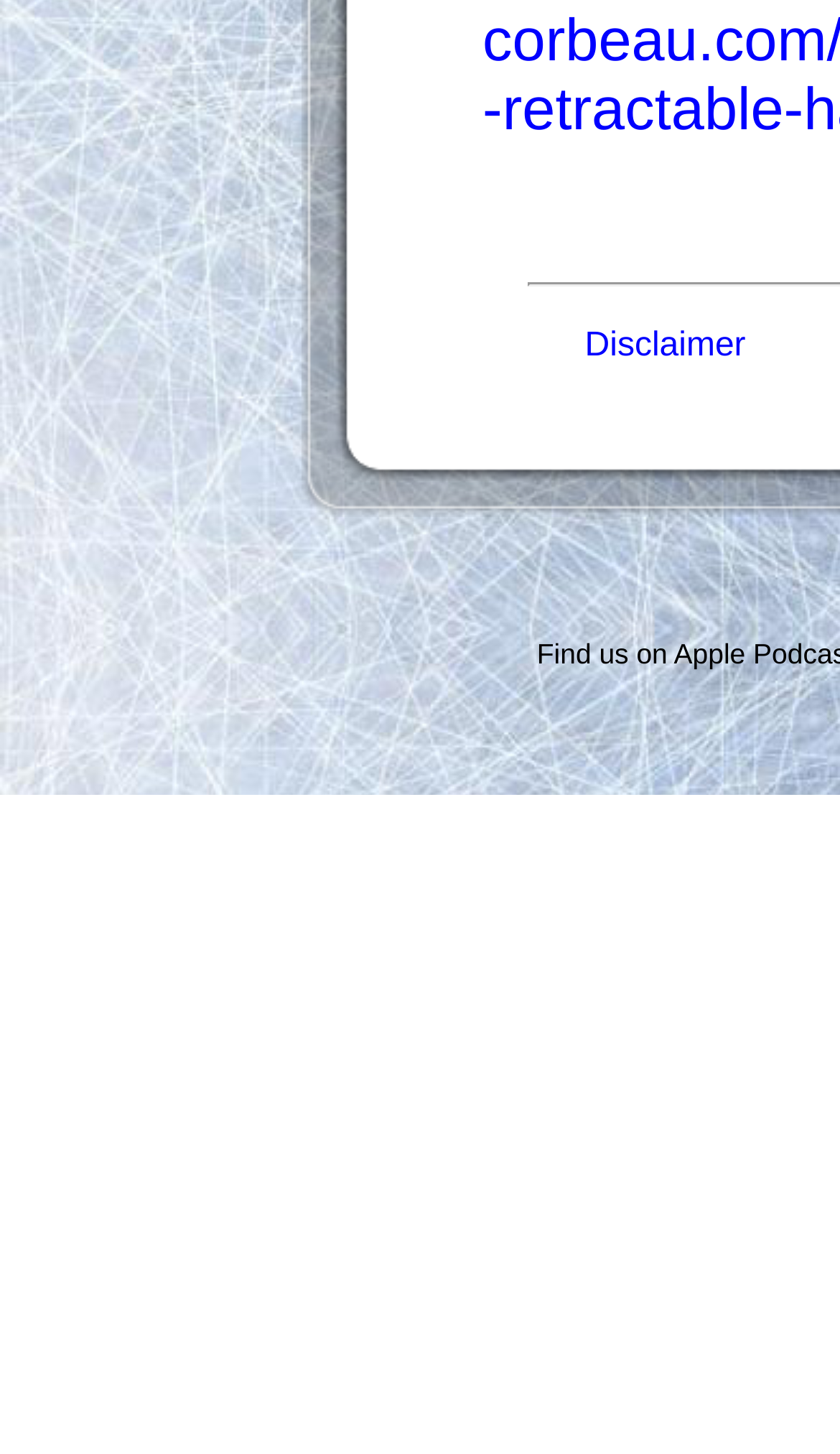Based on the provided description, "Disclaimer", find the bounding box of the corresponding UI element in the screenshot.

[0.727, 0.804, 0.918, 0.829]